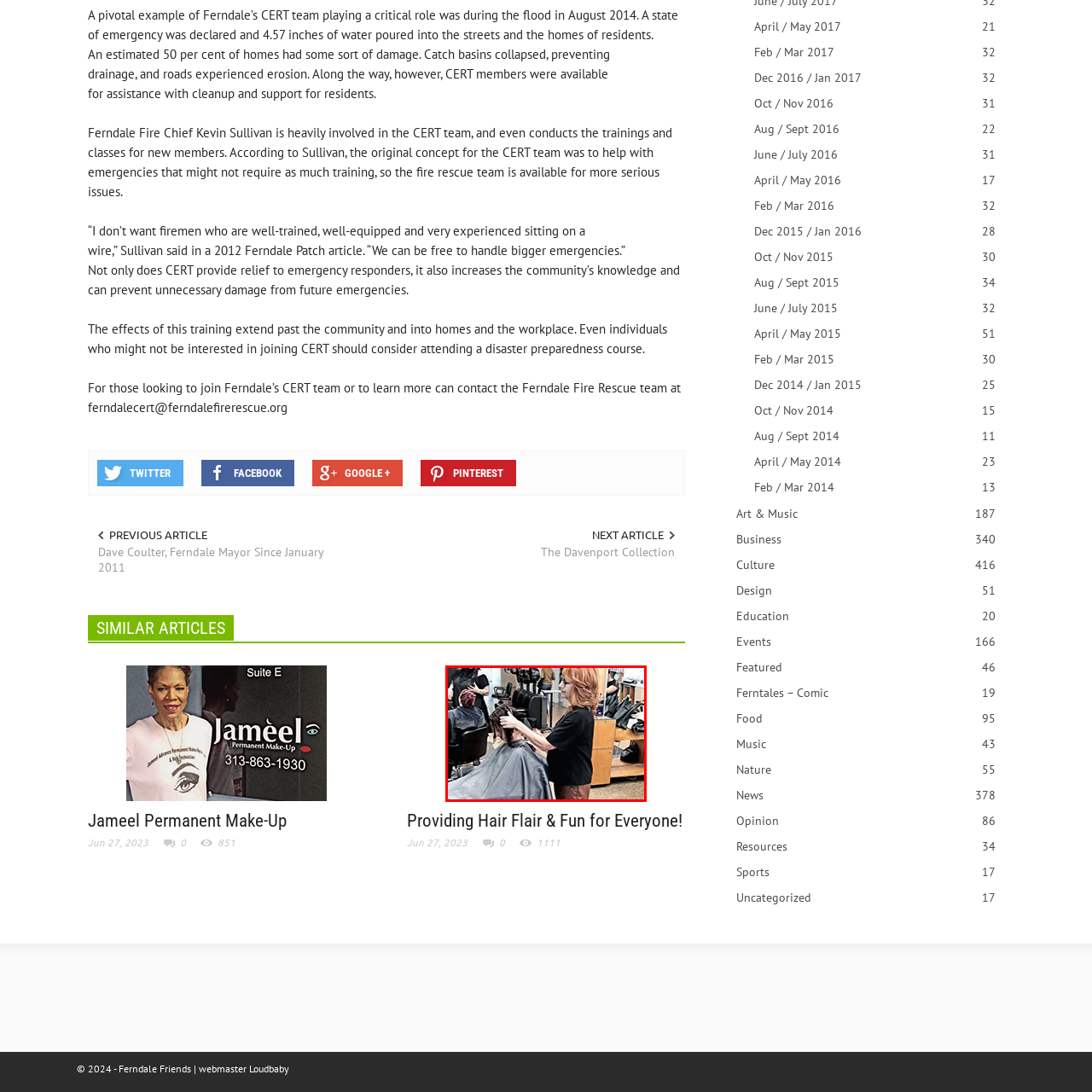View the image highlighted in red and provide one word or phrase: What is the focus of the stylist's work?

achieving the desired look